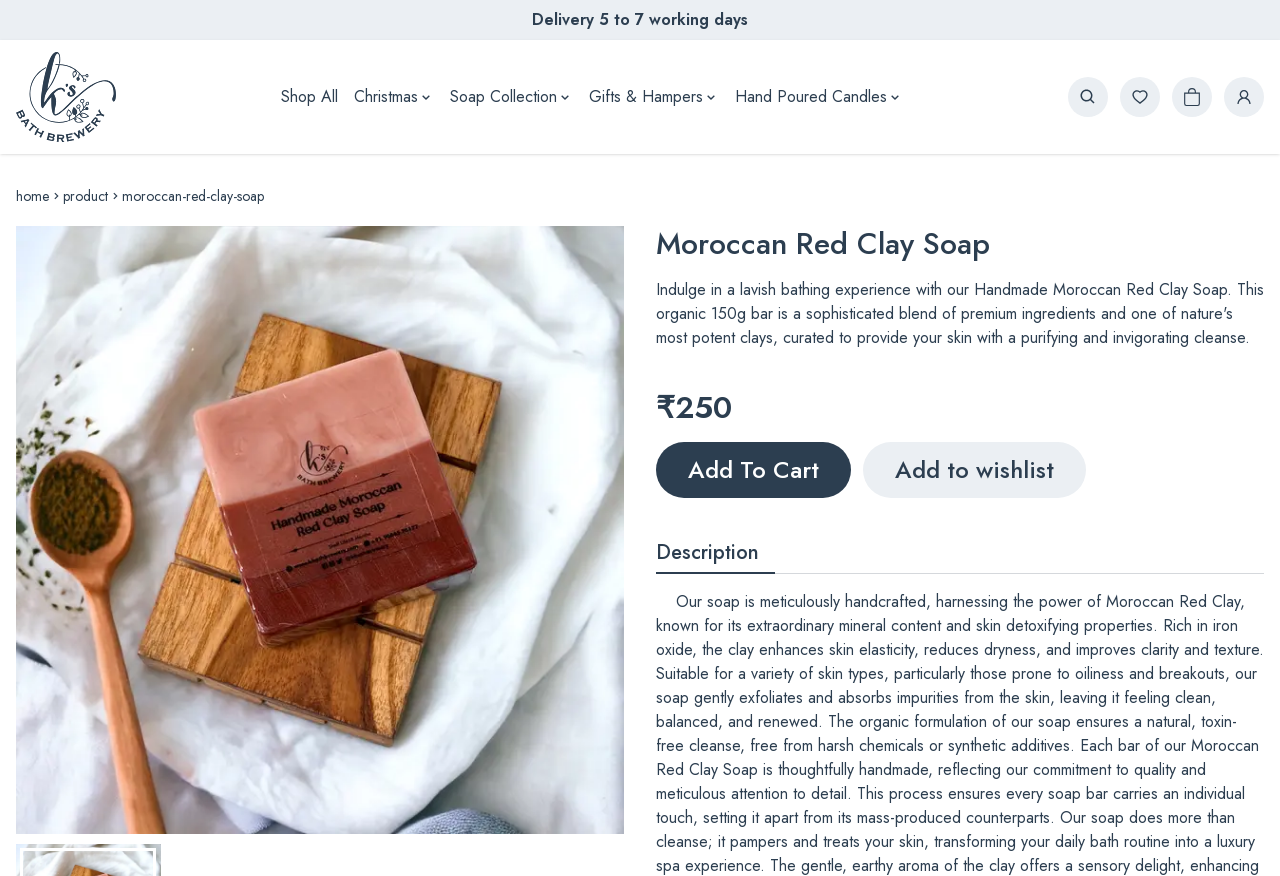Identify the bounding box for the UI element that is described as follows: "About Us".

None